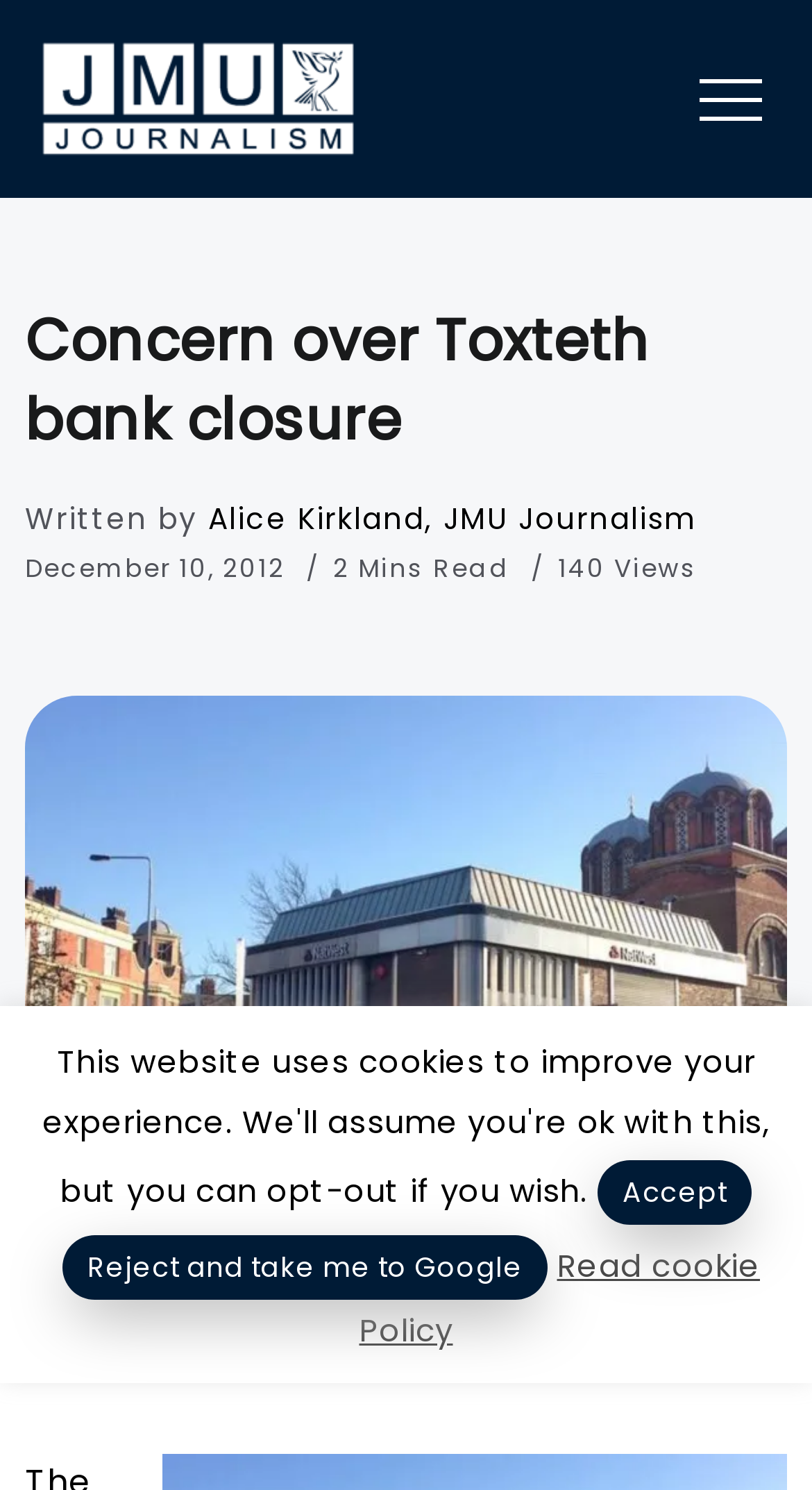Provide the bounding box coordinates, formatted as (top-left x, top-left y, bottom-right x, bottom-right y), with all values being floating point numbers between 0 and 1. Identify the bounding box of the UI element that matches the description: Read cookie Policy

[0.442, 0.834, 0.936, 0.907]